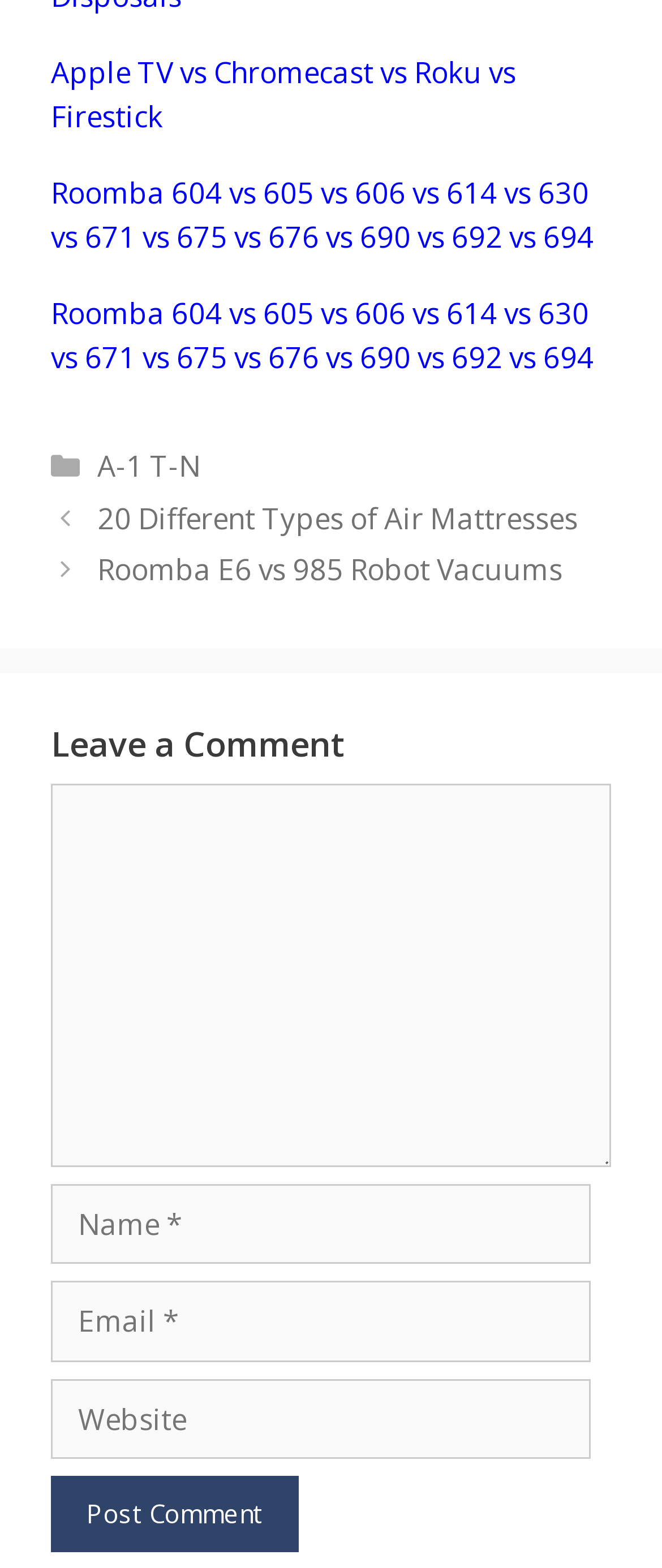Pinpoint the bounding box coordinates of the clickable element needed to complete the instruction: "Check product price". The coordinates should be provided as four float numbers between 0 and 1: [left, top, right, bottom].

None